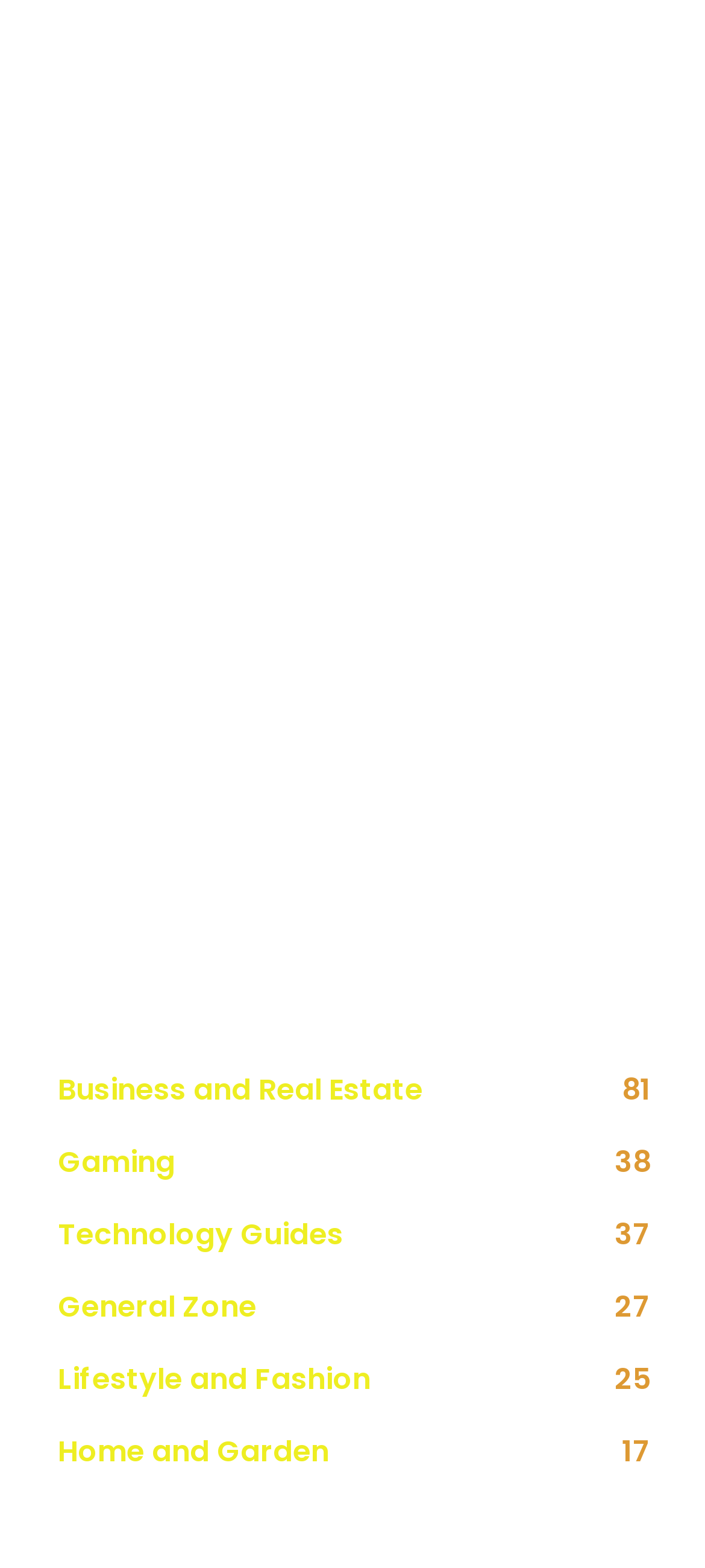Determine the bounding box coordinates for the area that should be clicked to carry out the following instruction: "browse articles in the business and real estate category".

[0.082, 0.681, 0.6, 0.708]